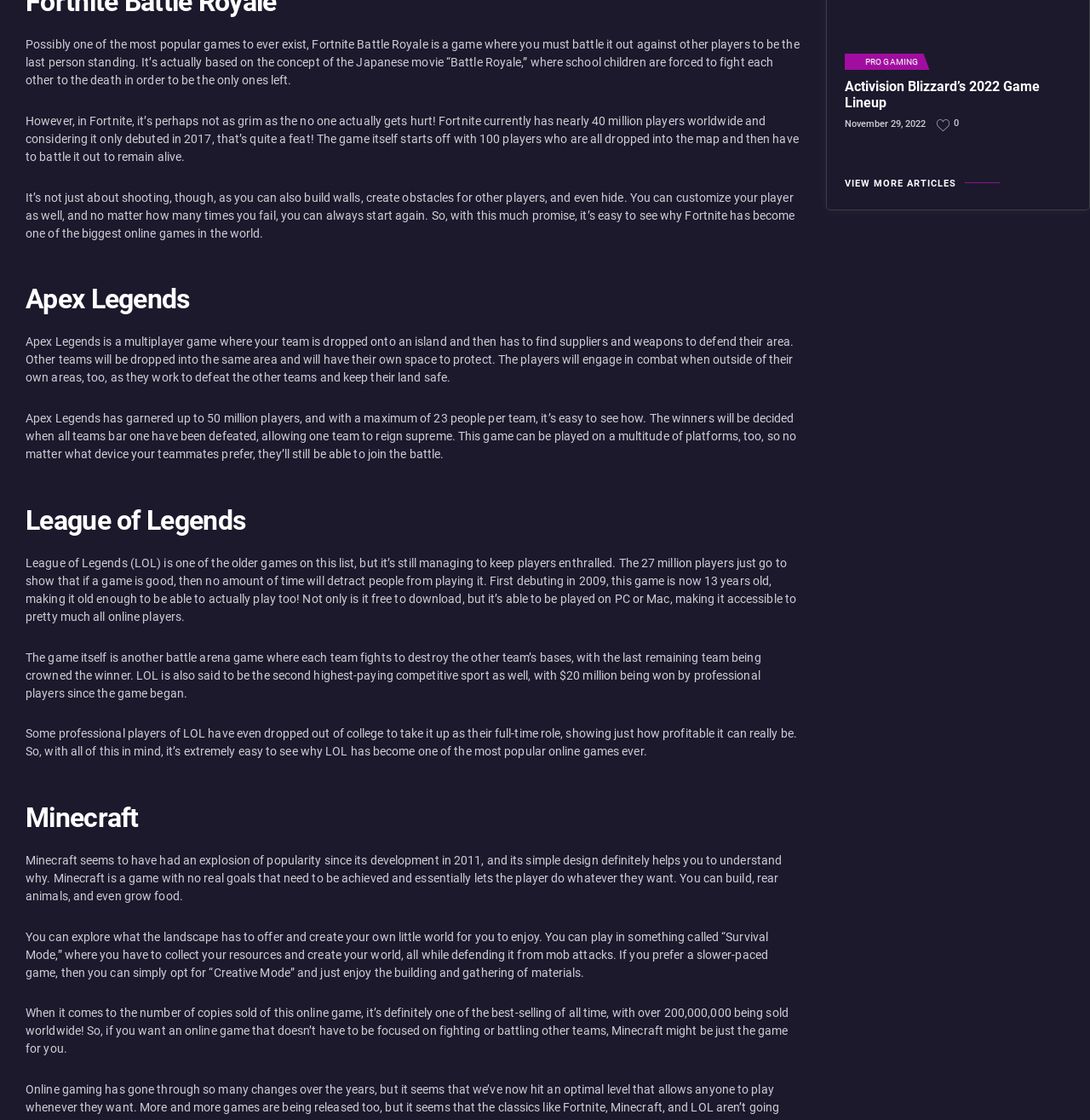Using the given element description, provide the bounding box coordinates (top-left x, top-left y, bottom-right x, bottom-right y) for the corresponding UI element in the screenshot: Pro gaming

[0.782, 0.052, 0.842, 0.059]